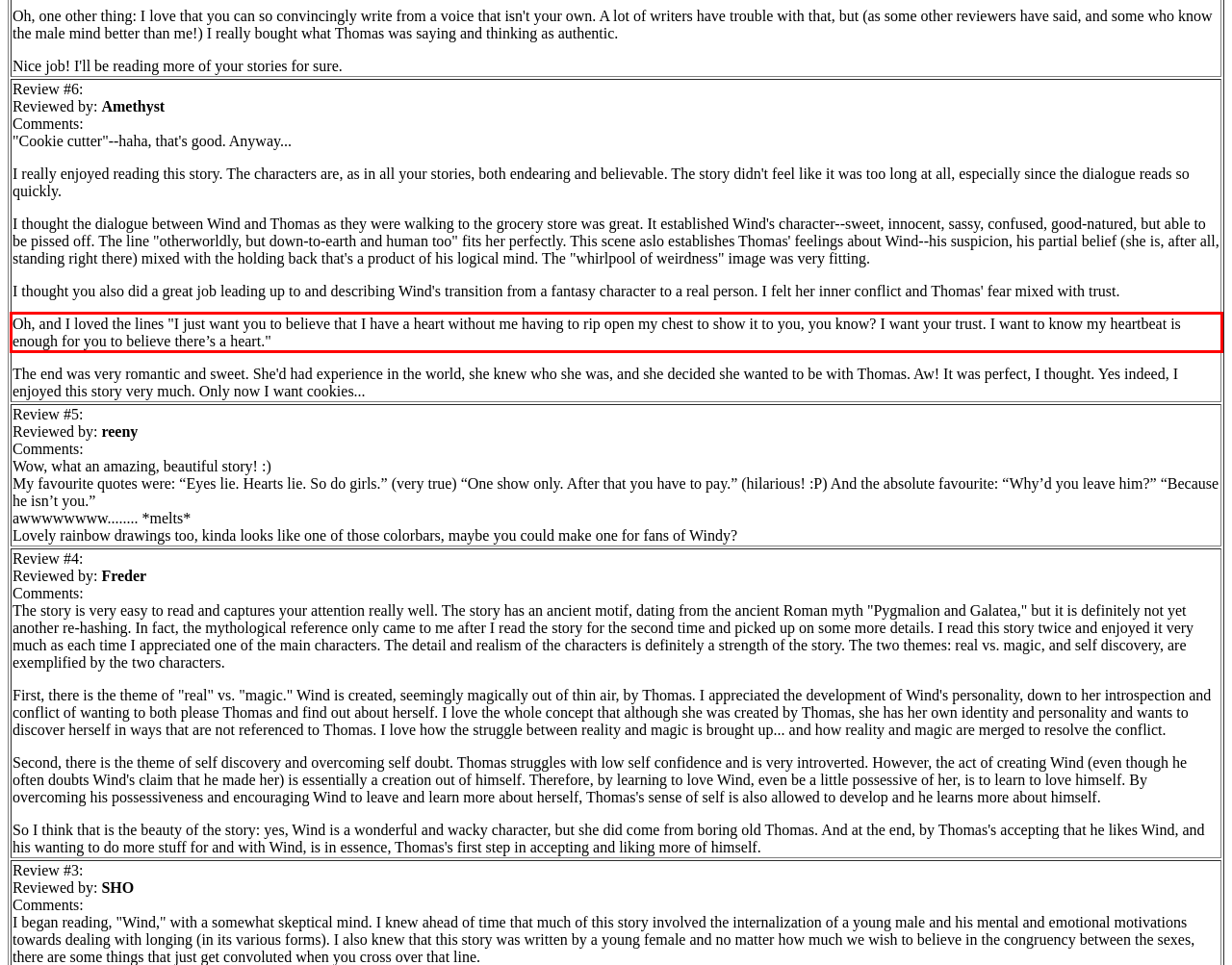Look at the provided screenshot of the webpage and perform OCR on the text within the red bounding box.

Oh, and I loved the lines "I just want you to believe that I have a heart without me having to rip open my chest to show it to you, you know? I want your trust. I want to know my heartbeat is enough for you to believe there’s a heart."